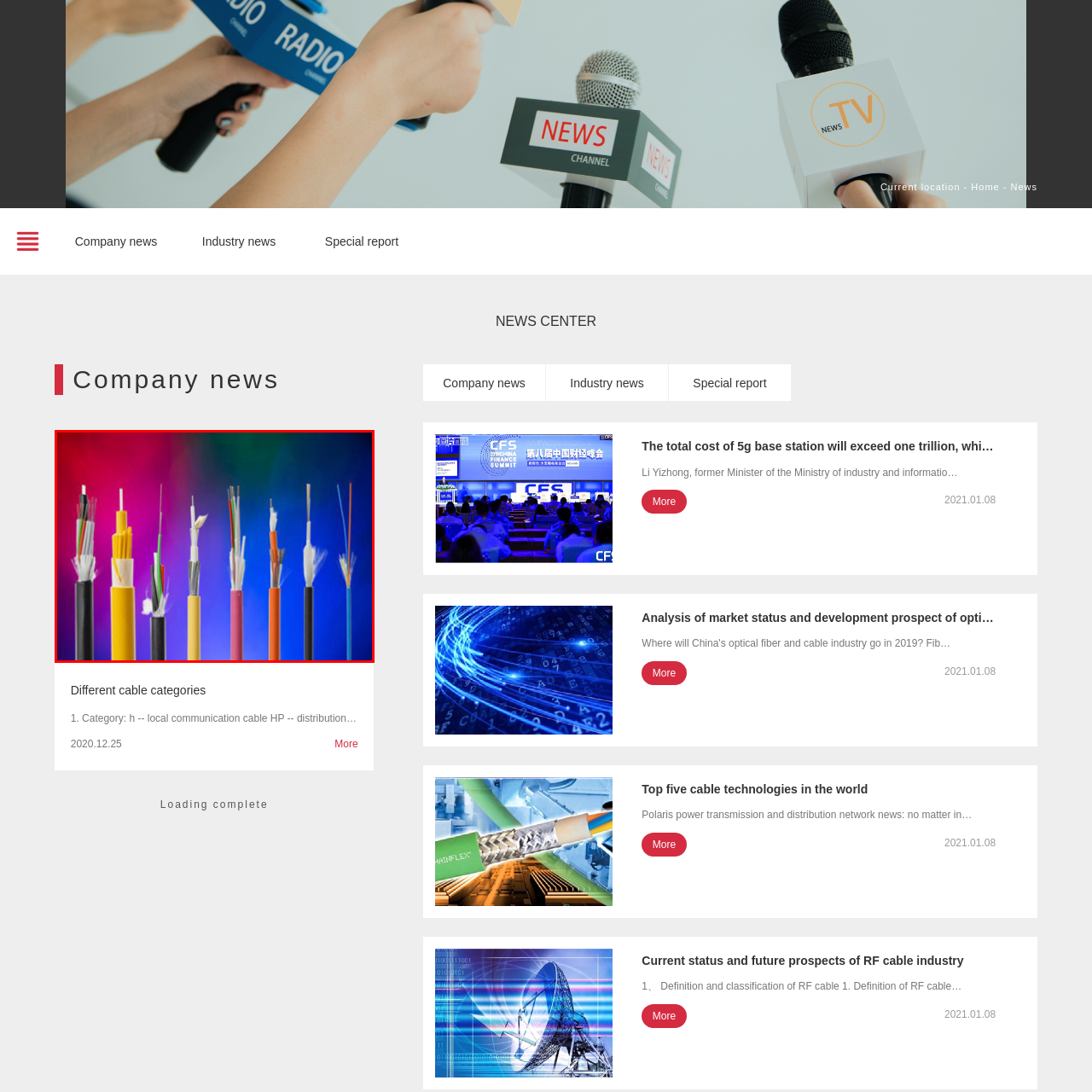Concentrate on the image area surrounded by the red border and answer the following question comprehensively: What is showcased in the image?

The caption states that the image showcases a vibrant array of different types of cables, each distinguished by unique colors and constructions, highlighting the diversity in cable design and construction.